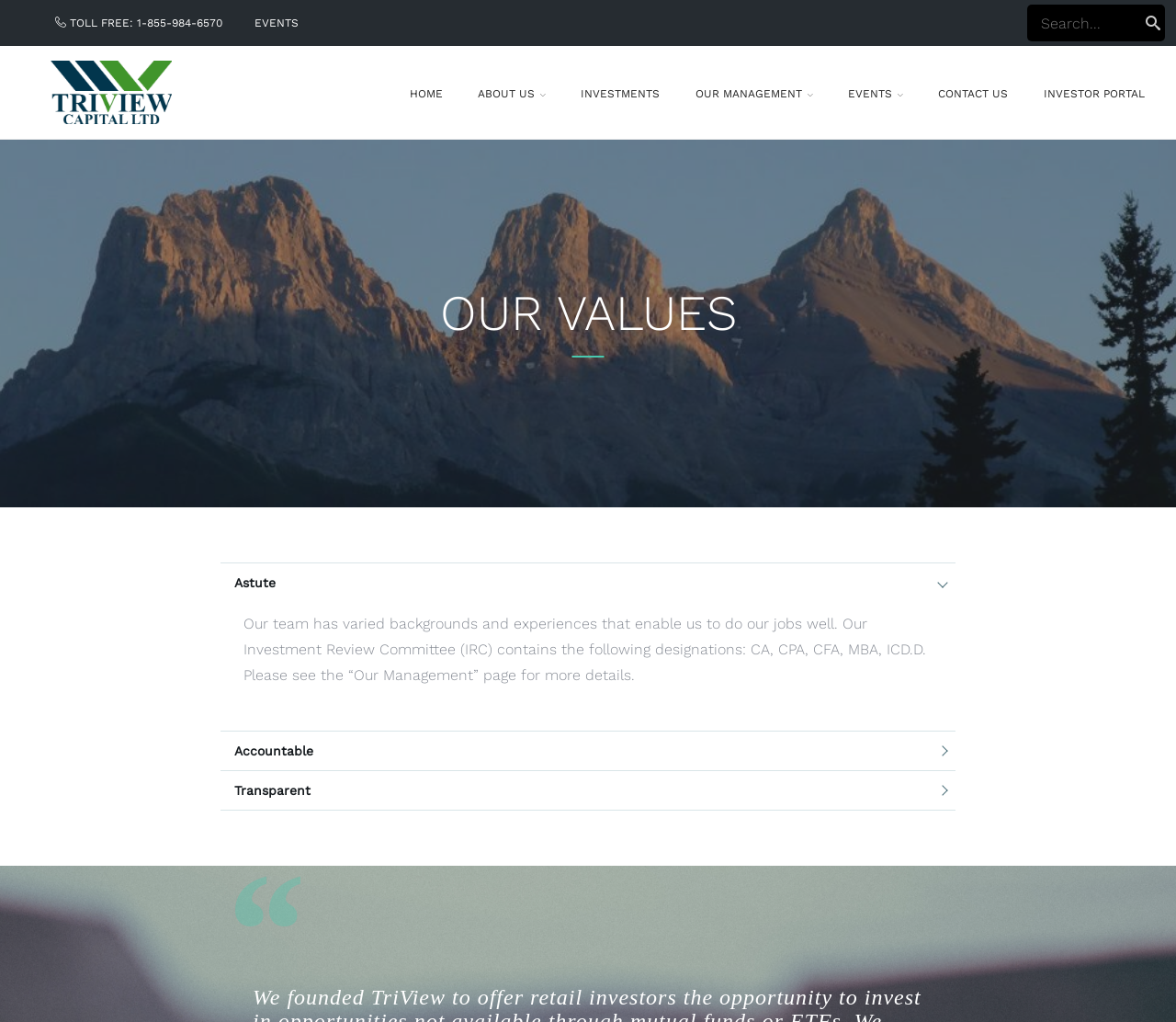Provide a short, one-word or phrase answer to the question below:
What is the name of the committee mentioned on the webpage?

Investment Review Committee